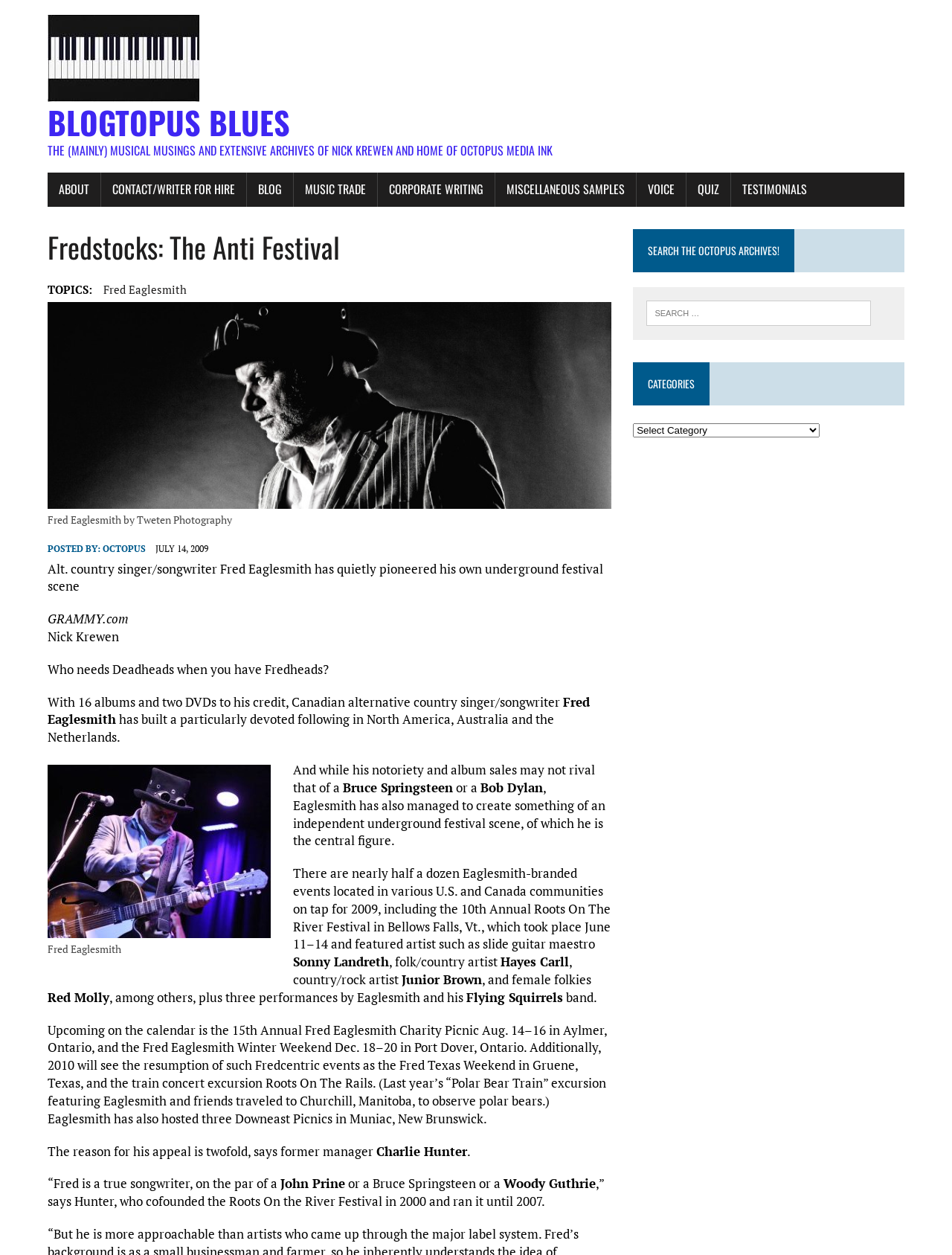Use one word or a short phrase to answer the question provided: 
What is the name of the photography studio mentioned in the webpage?

Tweten Photography